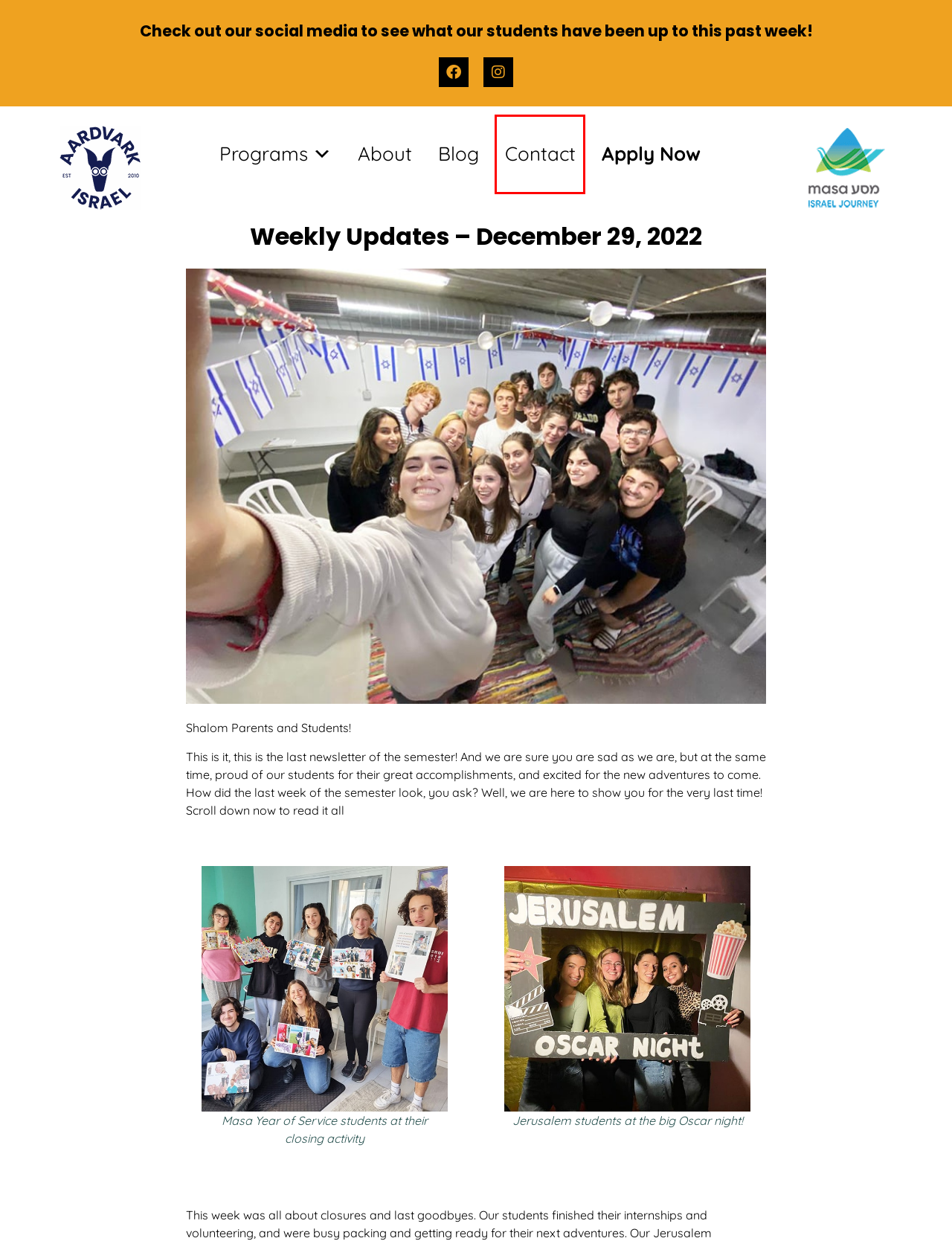You are given a screenshot of a webpage with a red rectangle bounding box around an element. Choose the best webpage description that matches the page after clicking the element in the bounding box. Here are the candidates:
A. Tech Track - Israel Gap Year Programs - Aardvark Israel
B. Registration - Aardvark Israel
C. Blog - Aardvark Israel Gap Year Program
D. NJY Camps | Exceptional Jewish Overnight Summer Camping
E. About Aardvark Israel Gap Year Program
F. Contact Aardvark Israel Gap Year Program
G. Team - Aardvark Israel
H. Service - Israel Gap Year - Aardvark Israel

F